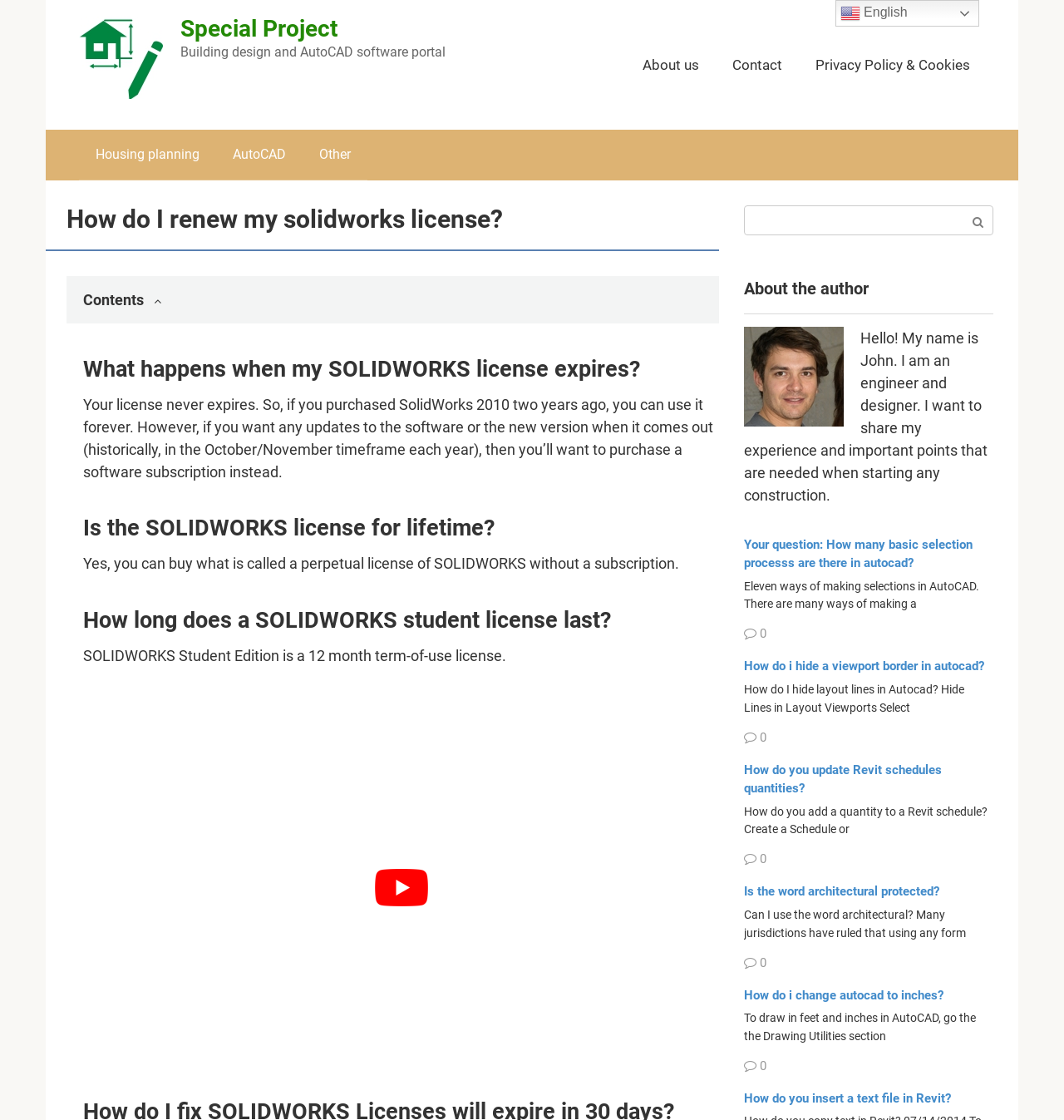Please determine the bounding box coordinates, formatted as (top-left x, top-left y, bottom-right x, bottom-right y), with all values as floating point numbers between 0 and 1. Identify the bounding box of the region described as: AutoCAD

[0.203, 0.116, 0.284, 0.16]